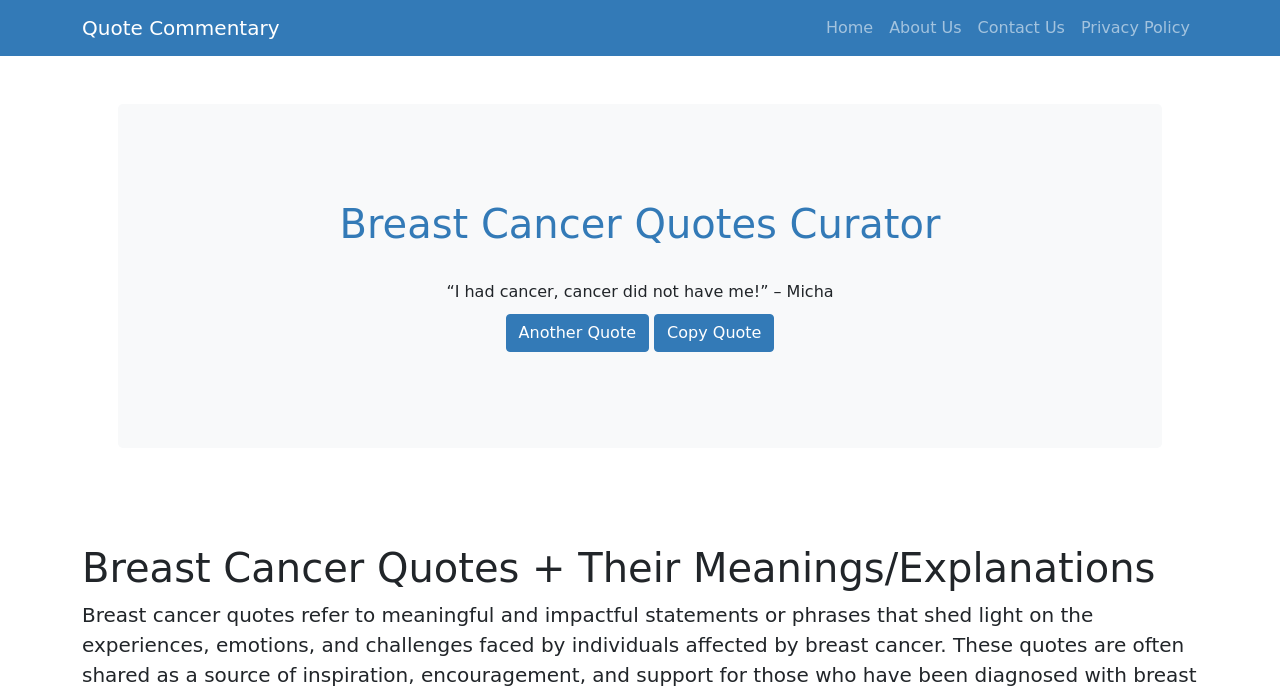Locate the primary headline on the webpage and provide its text.

Breast Cancer Quotes Curator